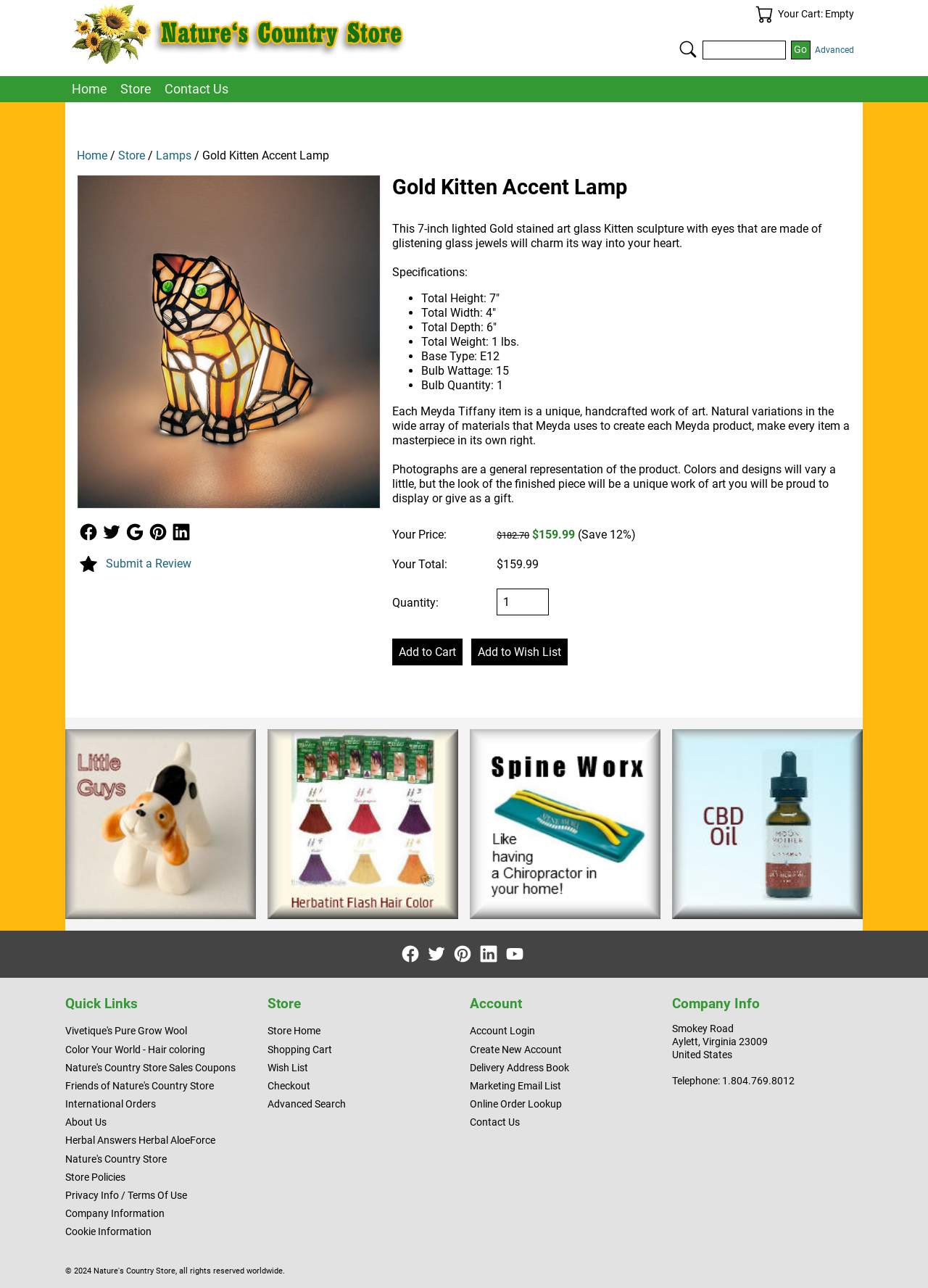Given the description "1.804.769.8012", determine the bounding box of the corresponding UI element.

[0.778, 0.834, 0.857, 0.844]